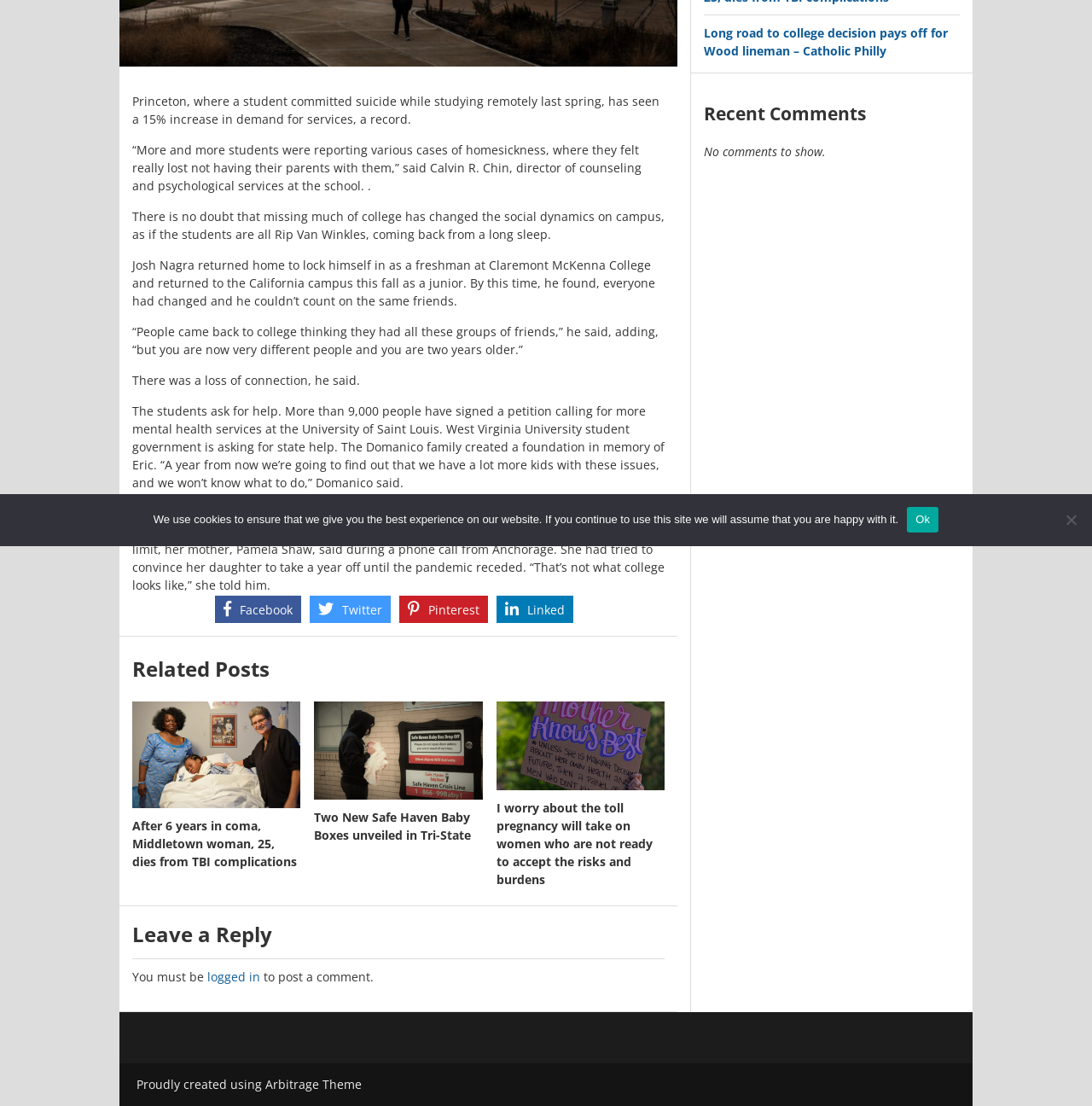Bounding box coordinates must be specified in the format (top-left x, top-left y, bottom-right x, bottom-right y). All values should be floating point numbers between 0 and 1. What are the bounding box coordinates of the UI element described as: Facebook

[0.197, 0.539, 0.276, 0.564]